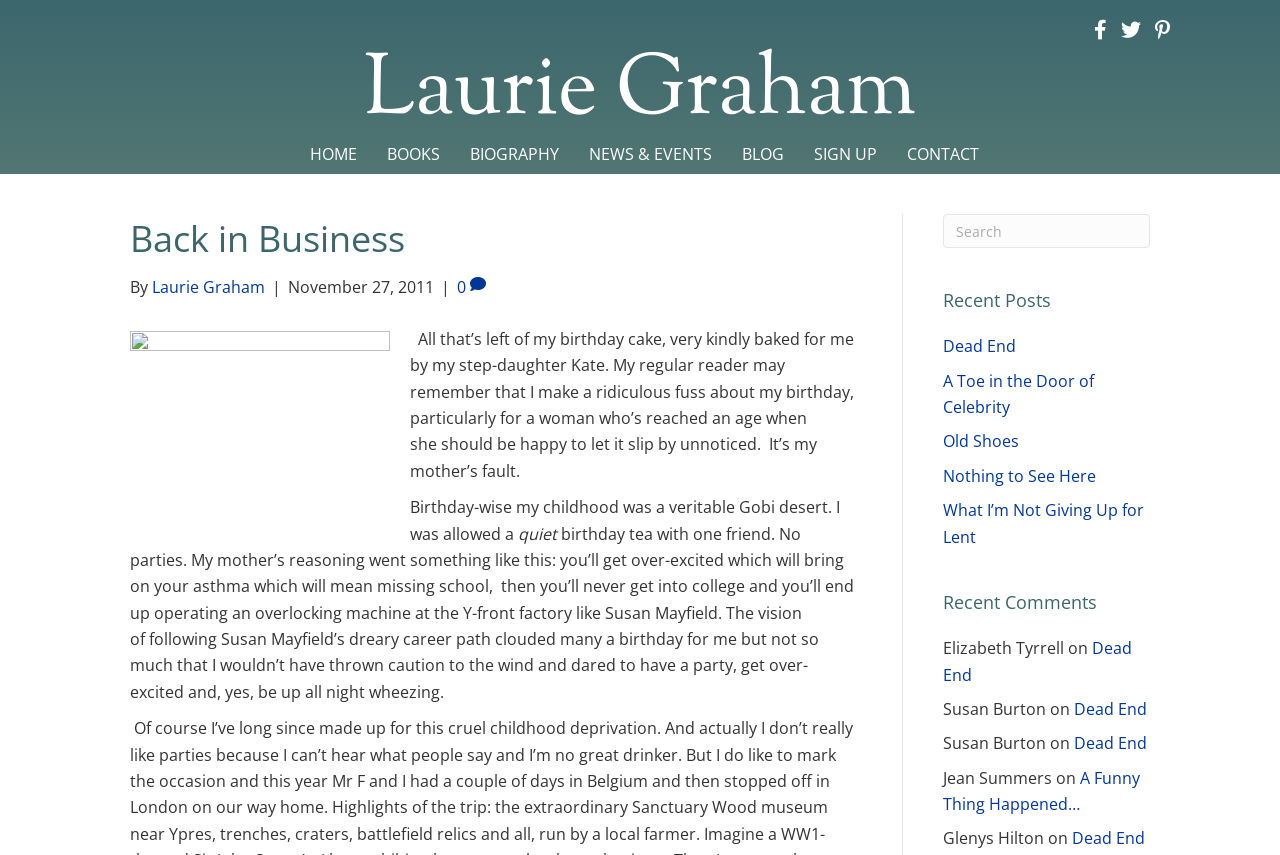Give a detailed explanation of the elements present on the webpage.

The webpage is a blog post titled "Back in Business" by Laurie Graham. At the top, there is a heading with the title "Laurie Graham" and a navigation menu with links to "HOME", "BOOKS", "BIOGRAPHY", "NEWS & EVENTS", "BLOG", "SIGN UP", and "CONTACT". Below the navigation menu, there is a header section with a heading "Back in Business" and a subheading "By Laurie Graham | November 27, 2011".

The main content of the blog post is a personal anecdote about the author's birthday celebrations. The text describes the author's childhood birthday experiences and how they were influenced by their mother's concerns about asthma. The text is divided into several paragraphs, with the first paragraph describing the author's step-daughter baking a birthday cake.

To the right of the main content, there are three columns of complementary information. The top column has a search box labeled "Search". The middle column is titled "Recent Posts" and lists five links to other blog posts, including "Dead End", "A Toe in the Door of Celebrity", and "What I’m Not Giving Up for Lent". The bottom column is titled "Recent Comments" and lists three comments from users, including Elizabeth Tyrrell, Susan Burton, and Jean Summers, each with a link to the corresponding blog post.

There is also an image above the main content, which appears to be a photo of a birthday cake.